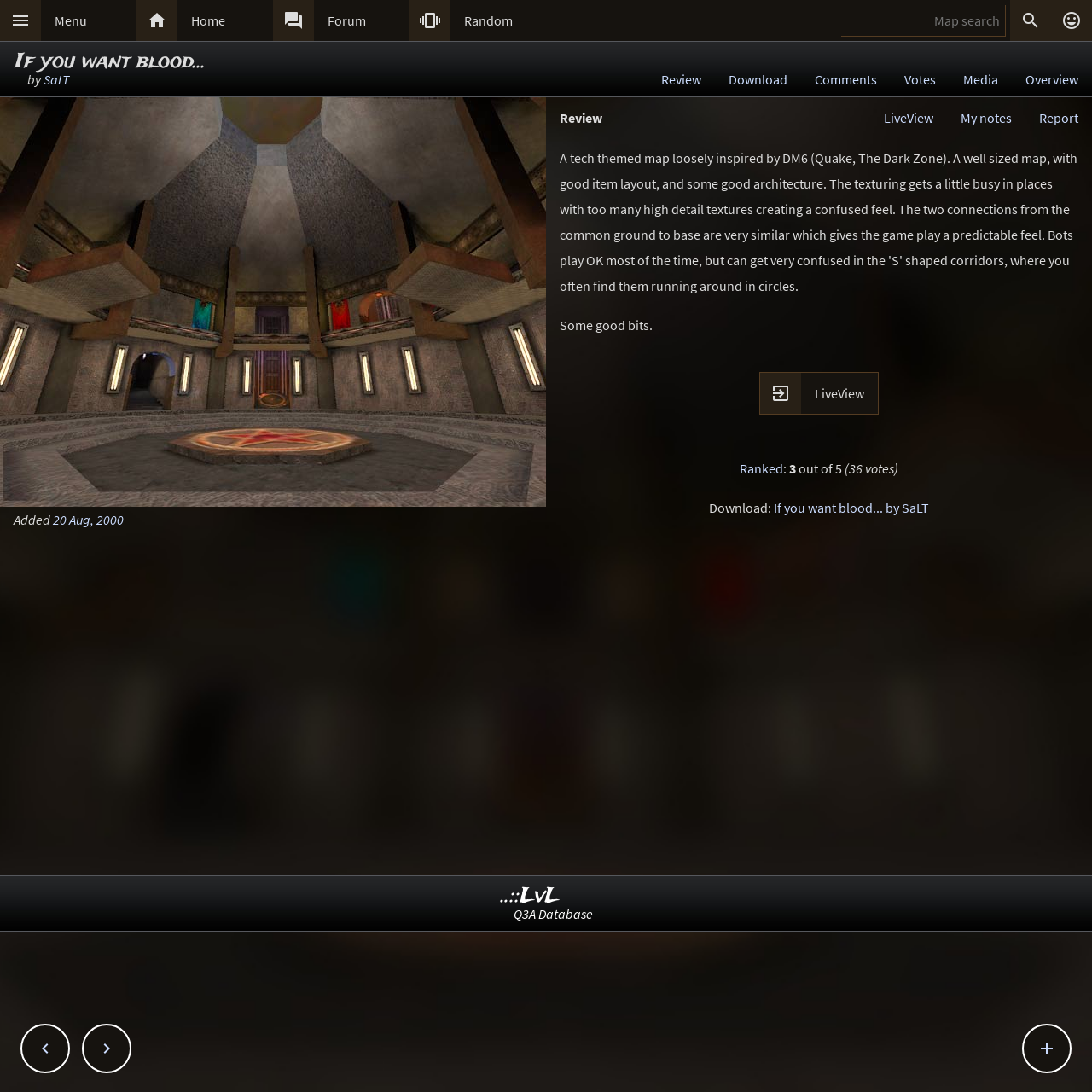Give the bounding box coordinates for the element described as: "20 Aug, 2000".

[0.048, 0.468, 0.113, 0.484]